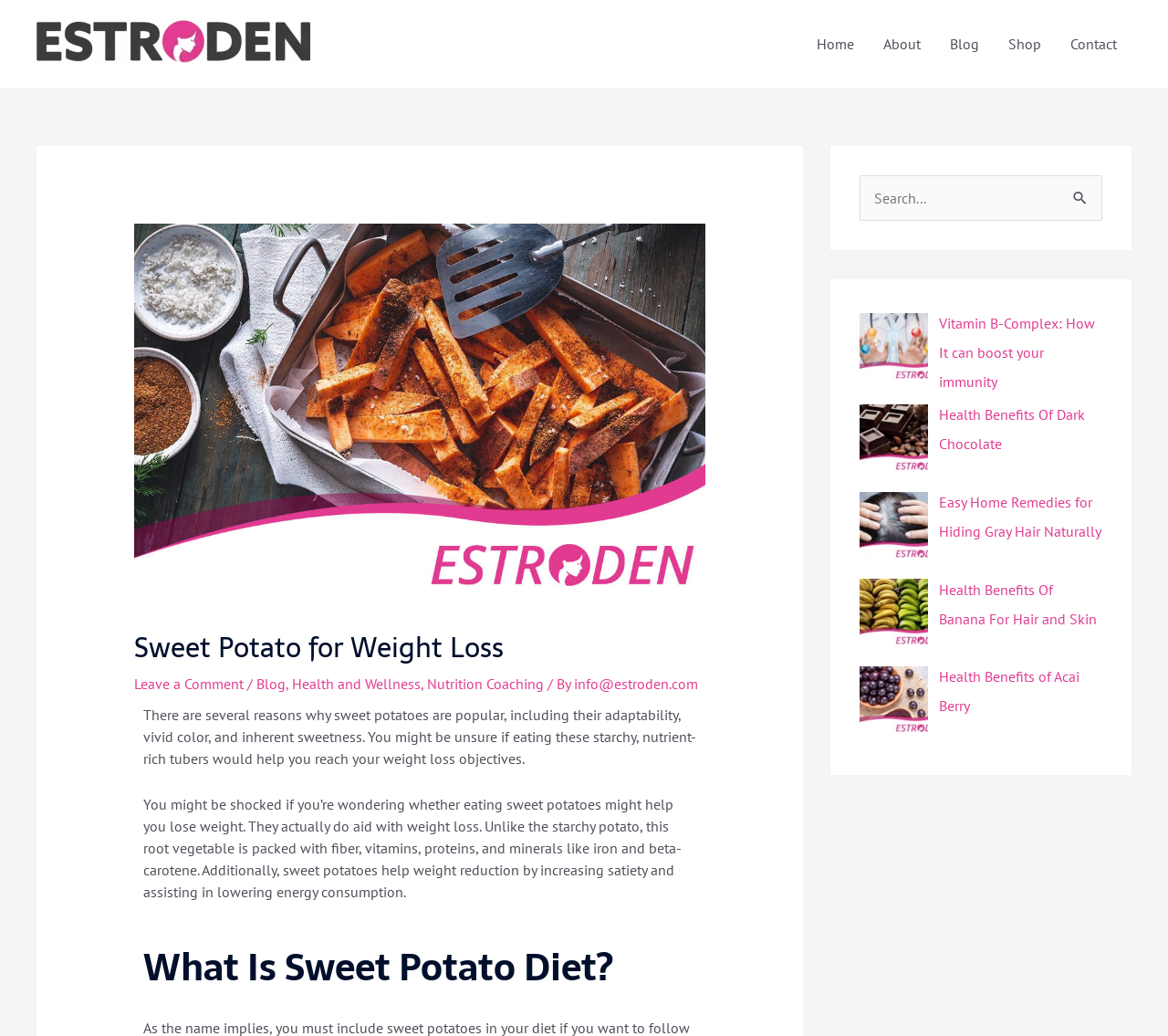Provide a one-word or short-phrase answer to the question:
What is the topic of the article?

Sweet Potato for Weight Loss